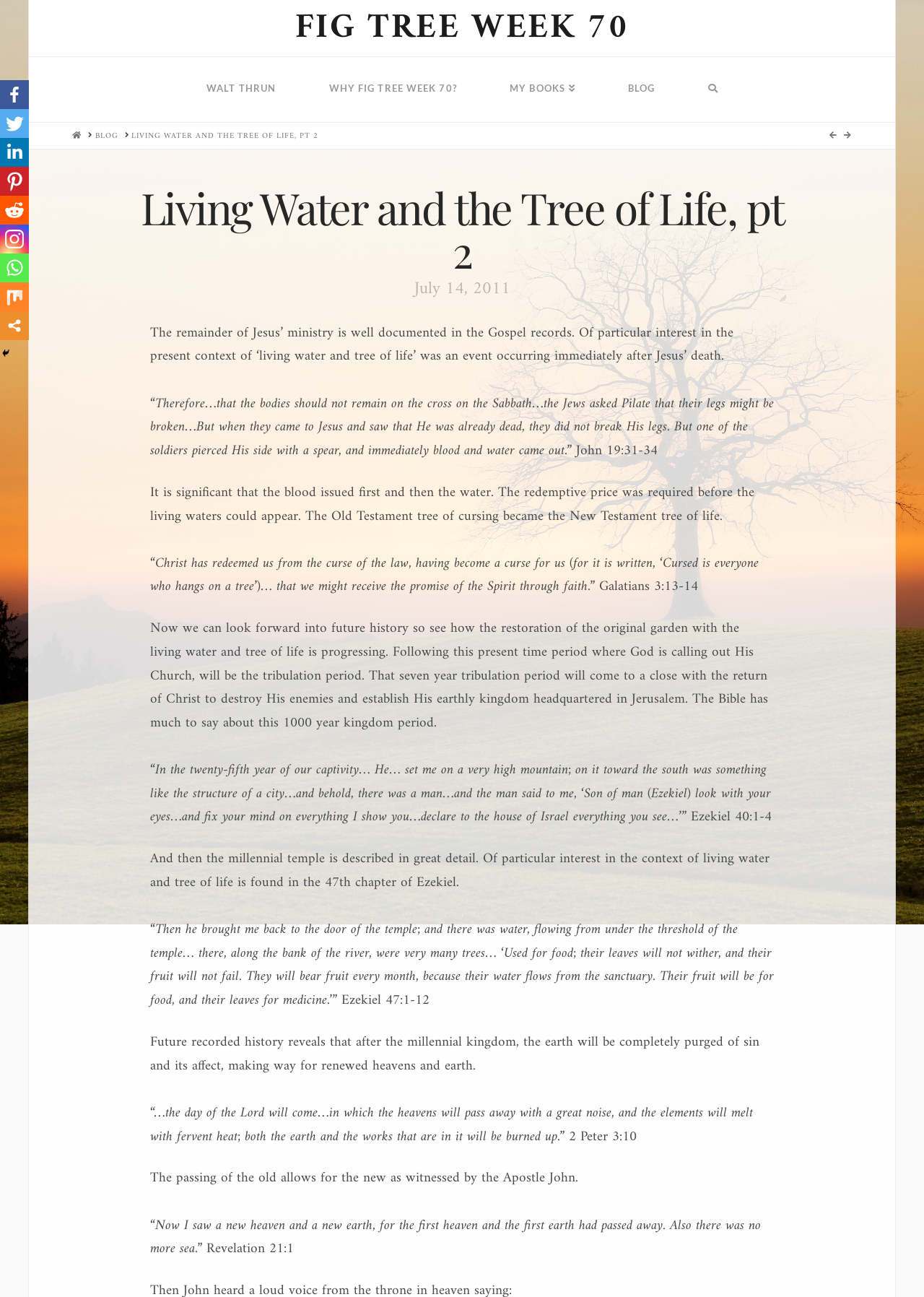Find the bounding box coordinates for the UI element that matches this description: "FIG TREE WEEK 70".

[0.319, 0.008, 0.681, 0.035]